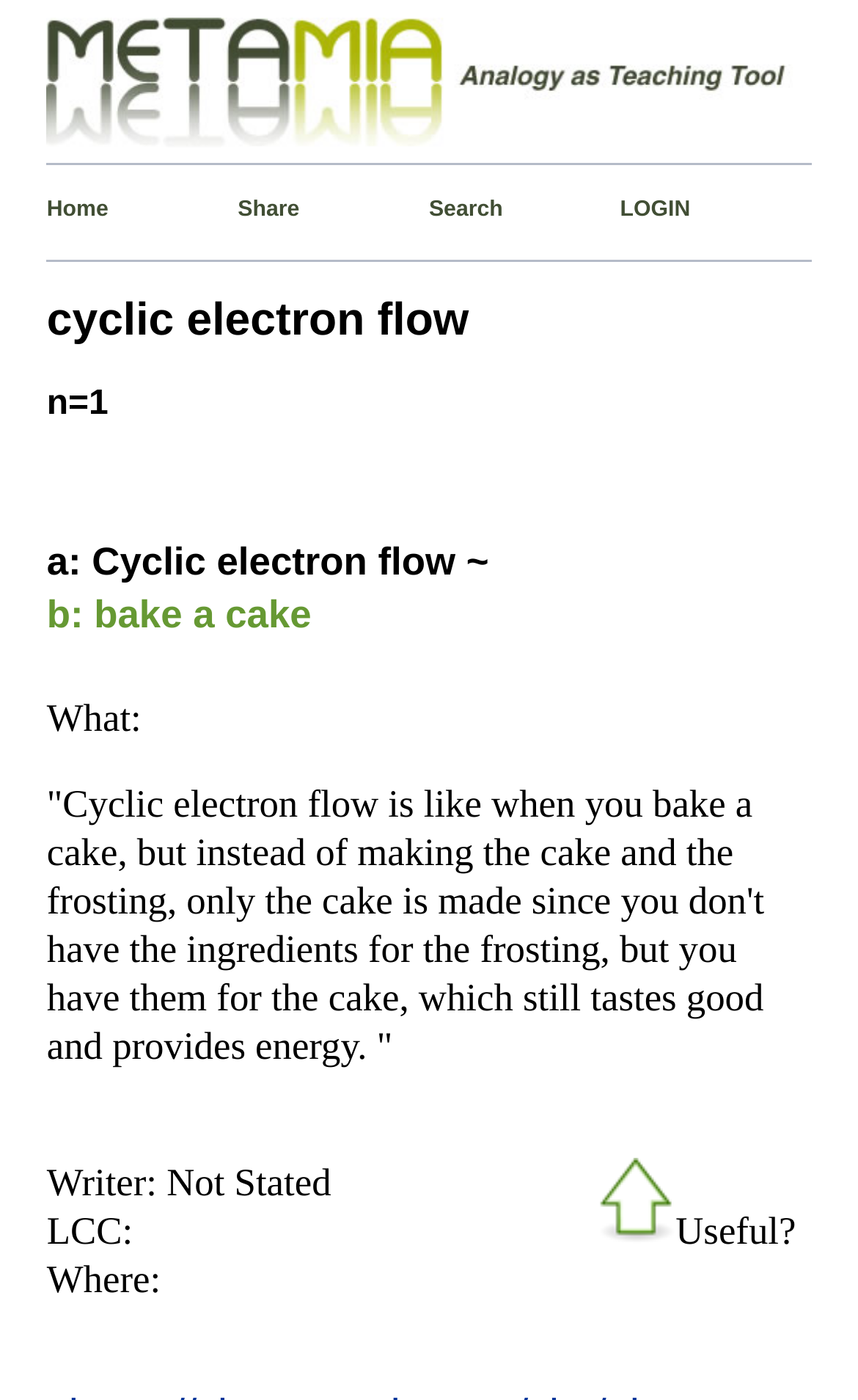Please determine and provide the text content of the webpage's heading.

cyclic electron flow